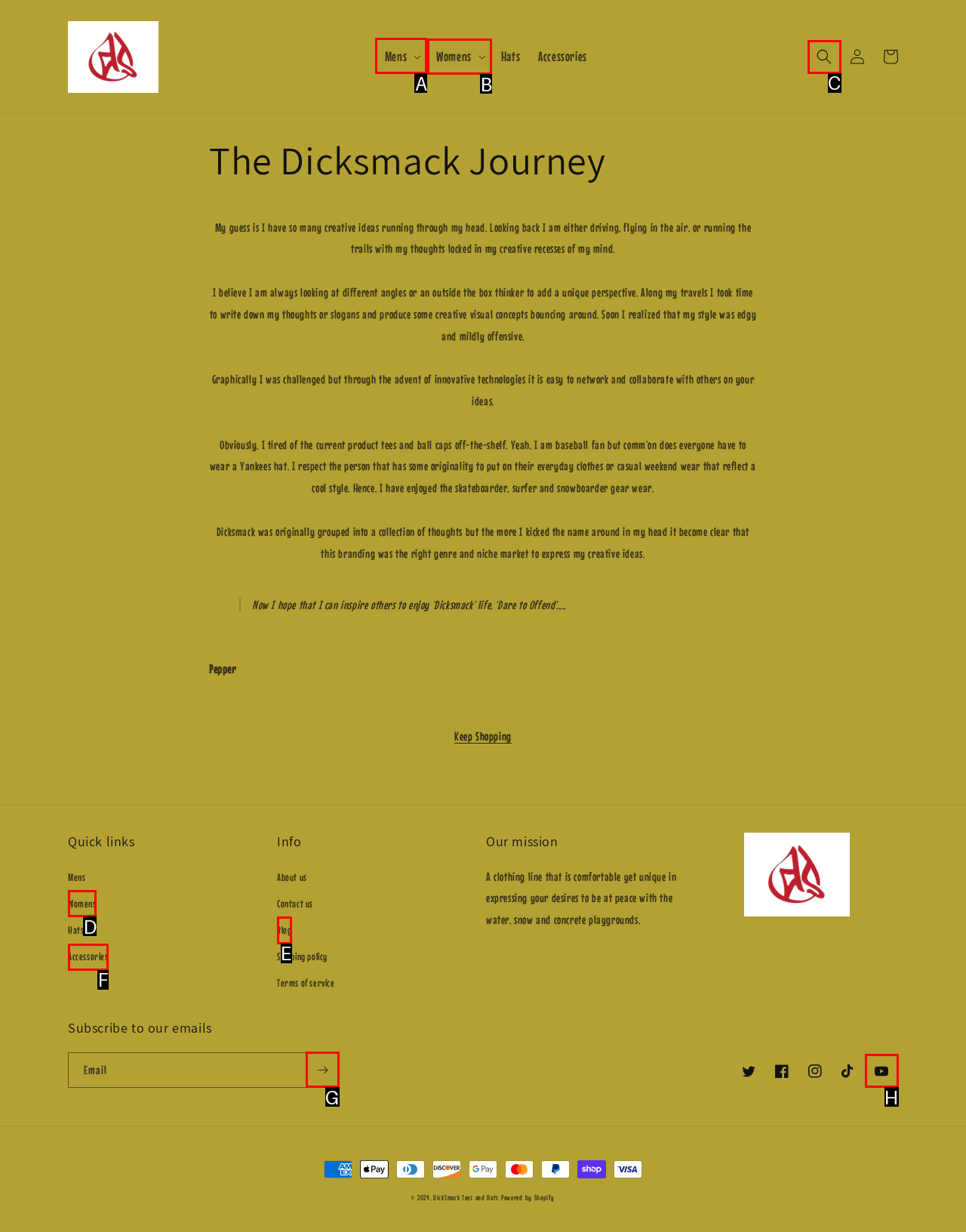Determine which option should be clicked to carry out this task: Click on the 'Mens' button
State the letter of the correct choice from the provided options.

A